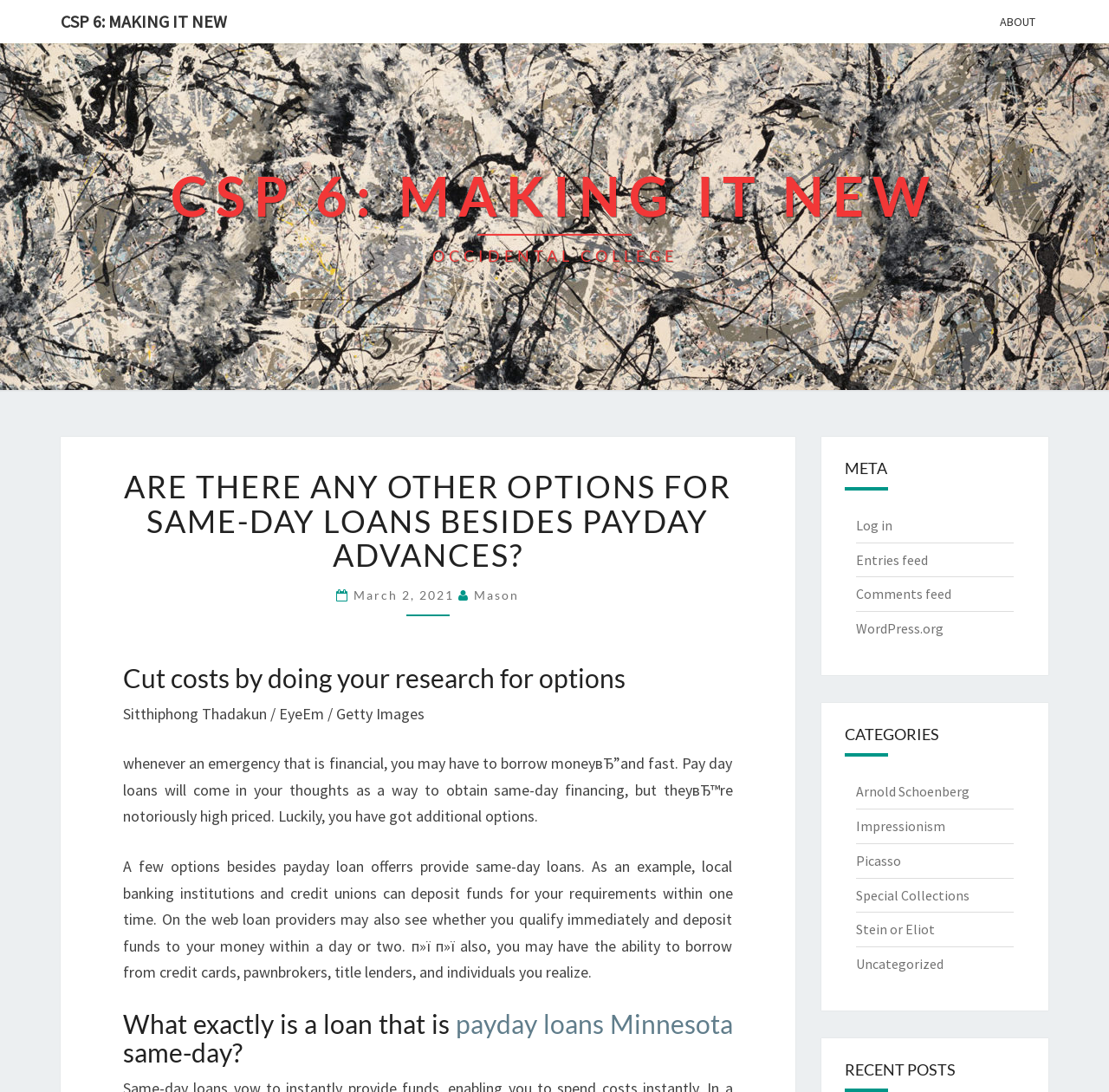What is the category of the article 'Arnold Schoenberg'?
Please give a detailed and elaborate answer to the question based on the image.

The category of the article 'Arnold Schoenberg' is not explicitly stated, but it is listed under the 'CATEGORIES' section, which suggests that it may not have a specific category assigned to it, hence it can be considered as 'Uncategorized'.